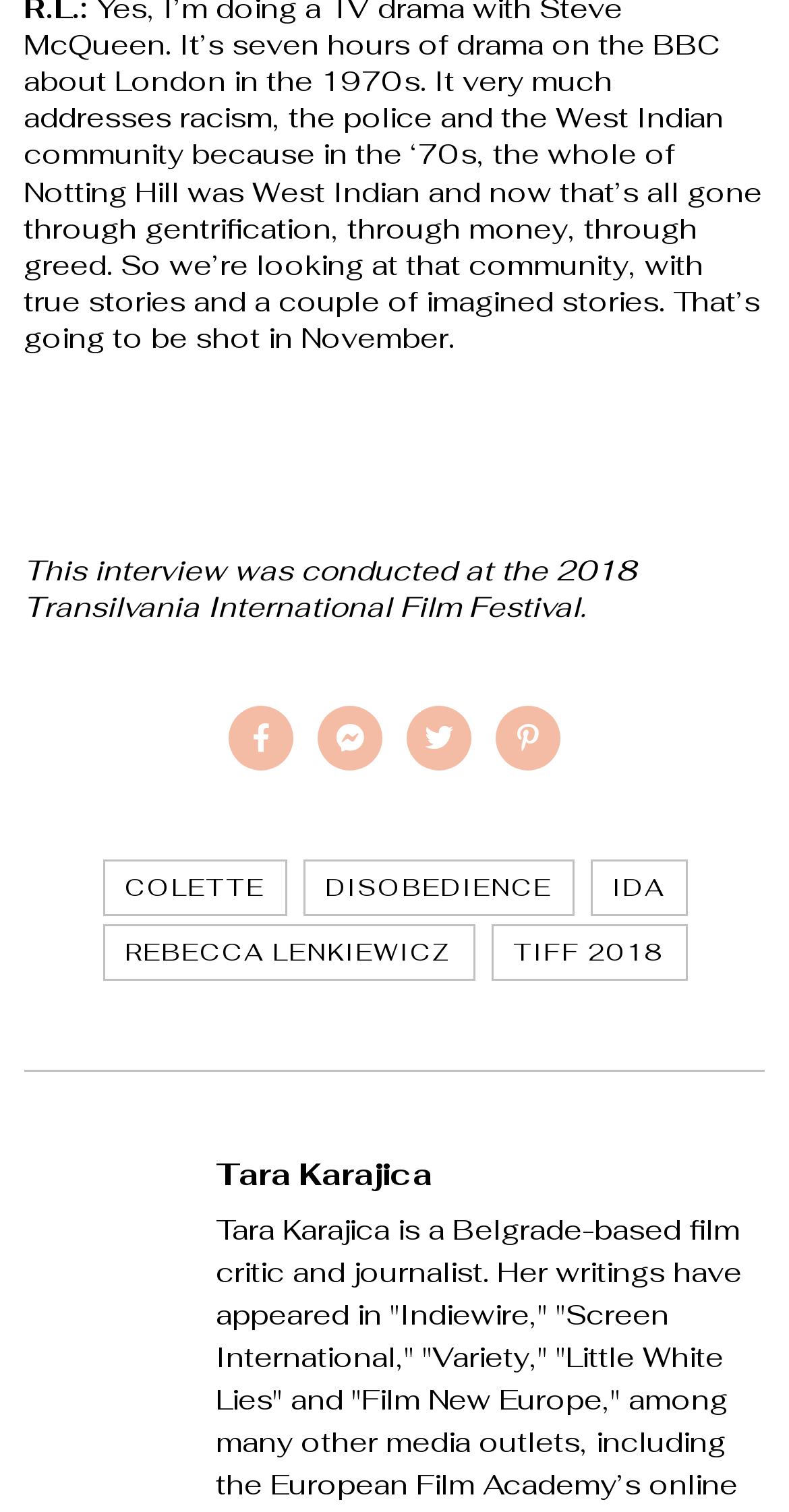Please answer the following question using a single word or phrase: What is the name of the film festival mentioned on the webpage?

Transilvania International Film Festival